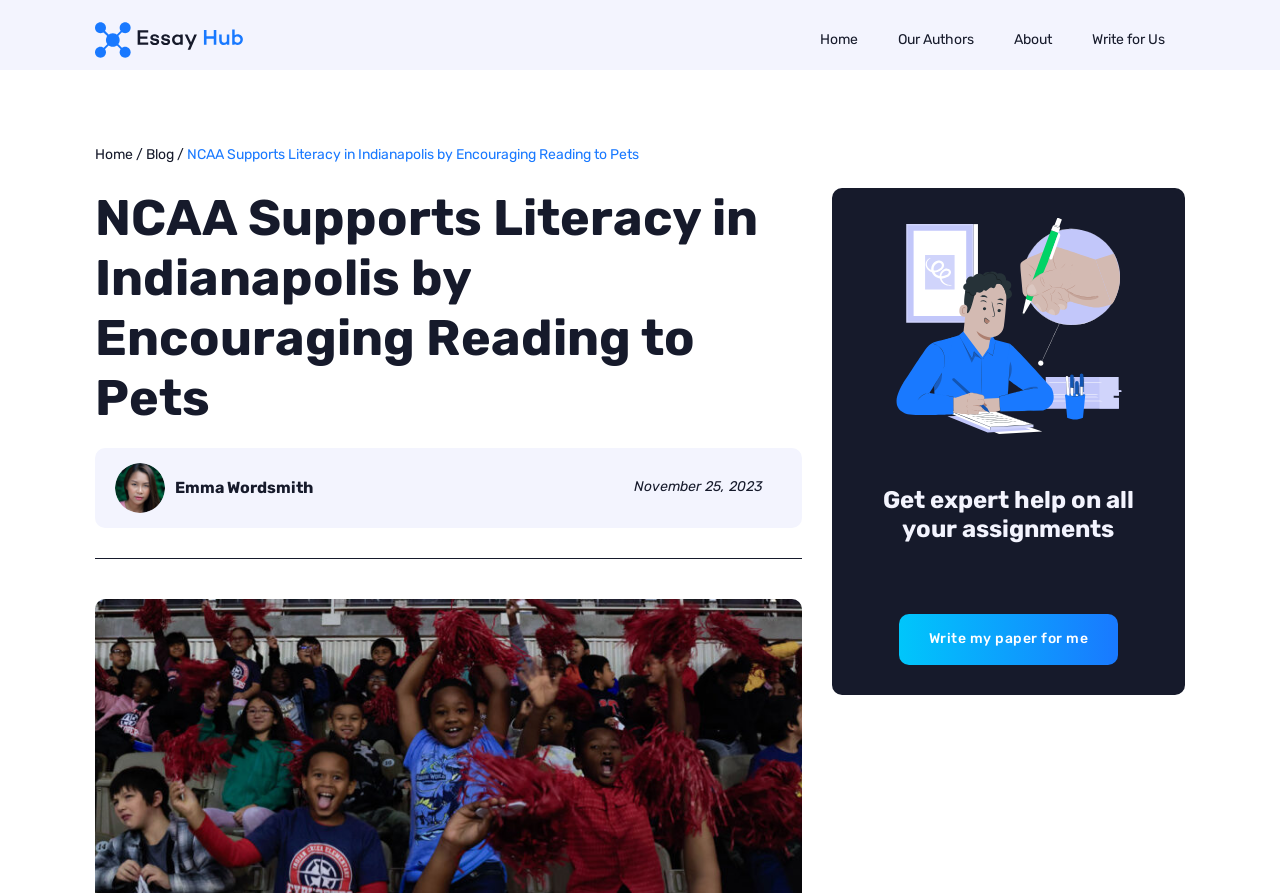Respond with a single word or phrase:
What is the date of this blog post?

November 25, 2023